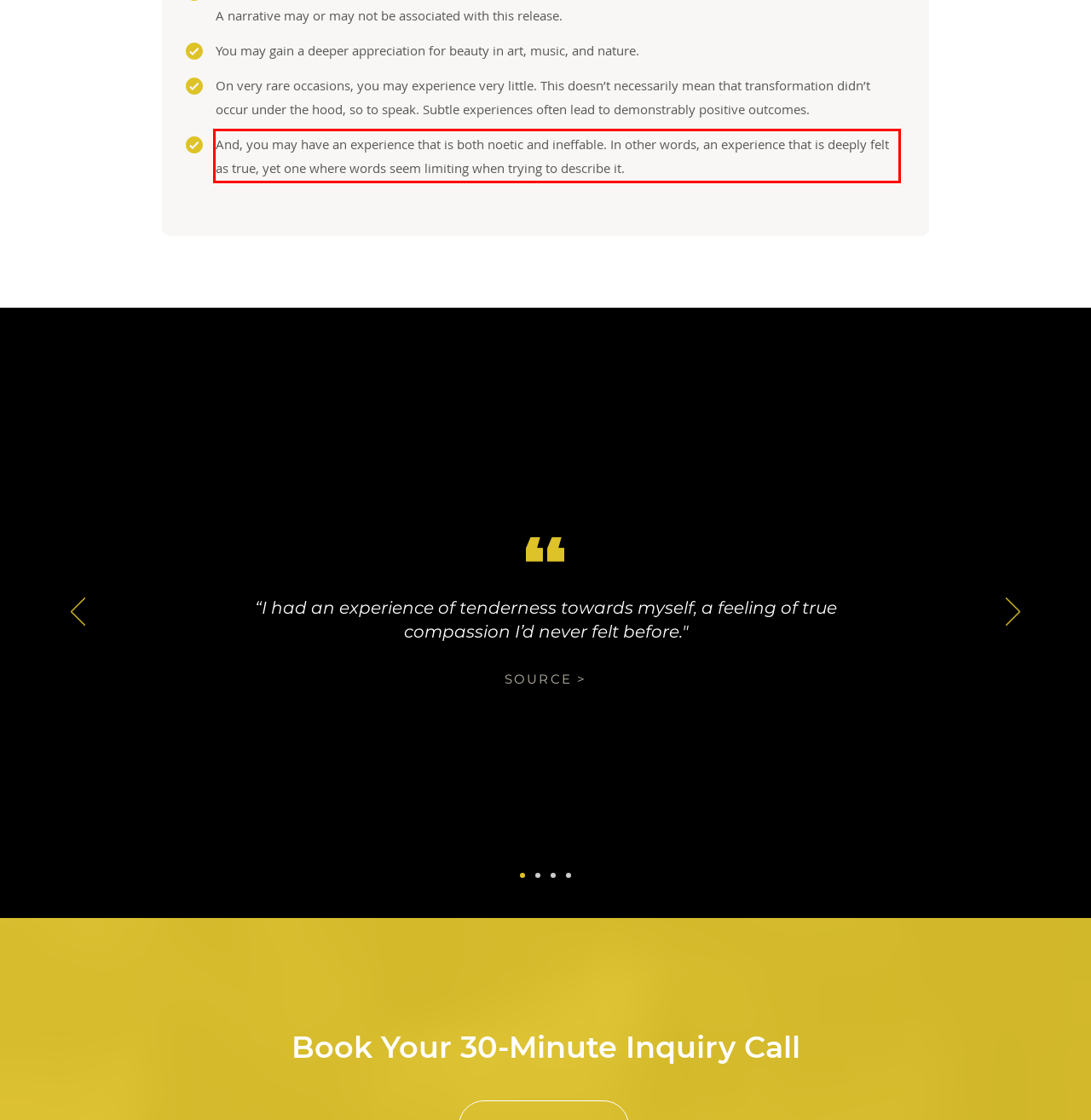Please identify and extract the text content from the UI element encased in a red bounding box on the provided webpage screenshot.

And, you may have an experience that is both noetic and ineffable. In other words, an experience that is deeply felt as true, yet one where words seem limiting when trying to describe it.